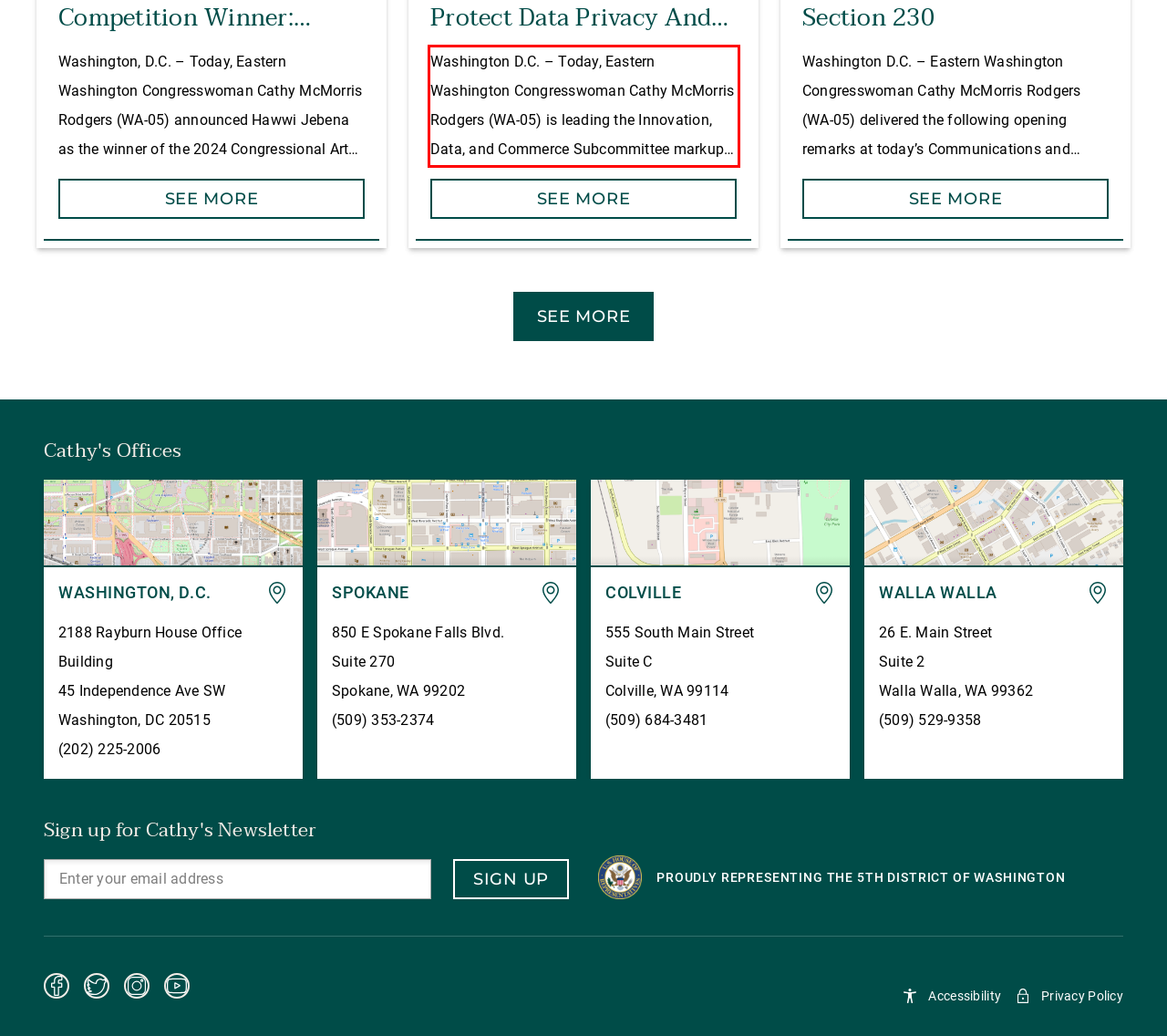From the given screenshot of a webpage, identify the red bounding box and extract the text content within it.

Washington D.C. – Today, Eastern Washington Congresswoman Cathy McMorris Rodgers (WA-05) is leading the Innovation, Data, and Commerce Subcommittee markup of three legislative proposals, including: She also delivered the following opening remarks as prepared for delivery: “Our personal identity is at the very core of what makes us human. “It drives us to achieve the […]